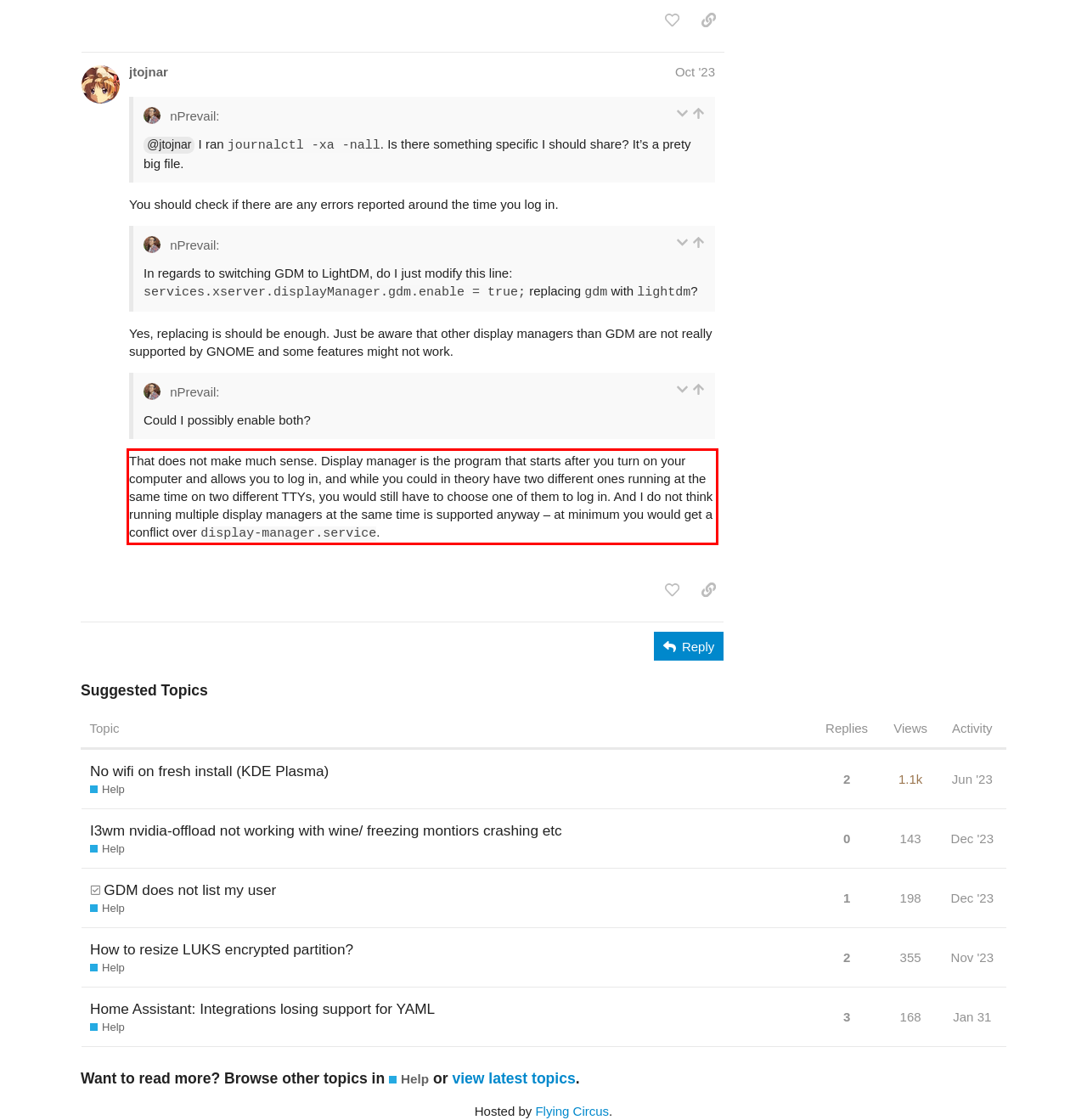Please recognize and transcribe the text located inside the red bounding box in the webpage image.

That does not make much sense. Display manager is the program that starts after you turn on your computer and allows you to log in, and while you could in theory have two different ones running at the same time on two different TTYs, you would still have to choose one of them to log in. And I do not think running multiple display managers at the same time is supported anyway – at minimum you would get a conflict over display-manager.service.